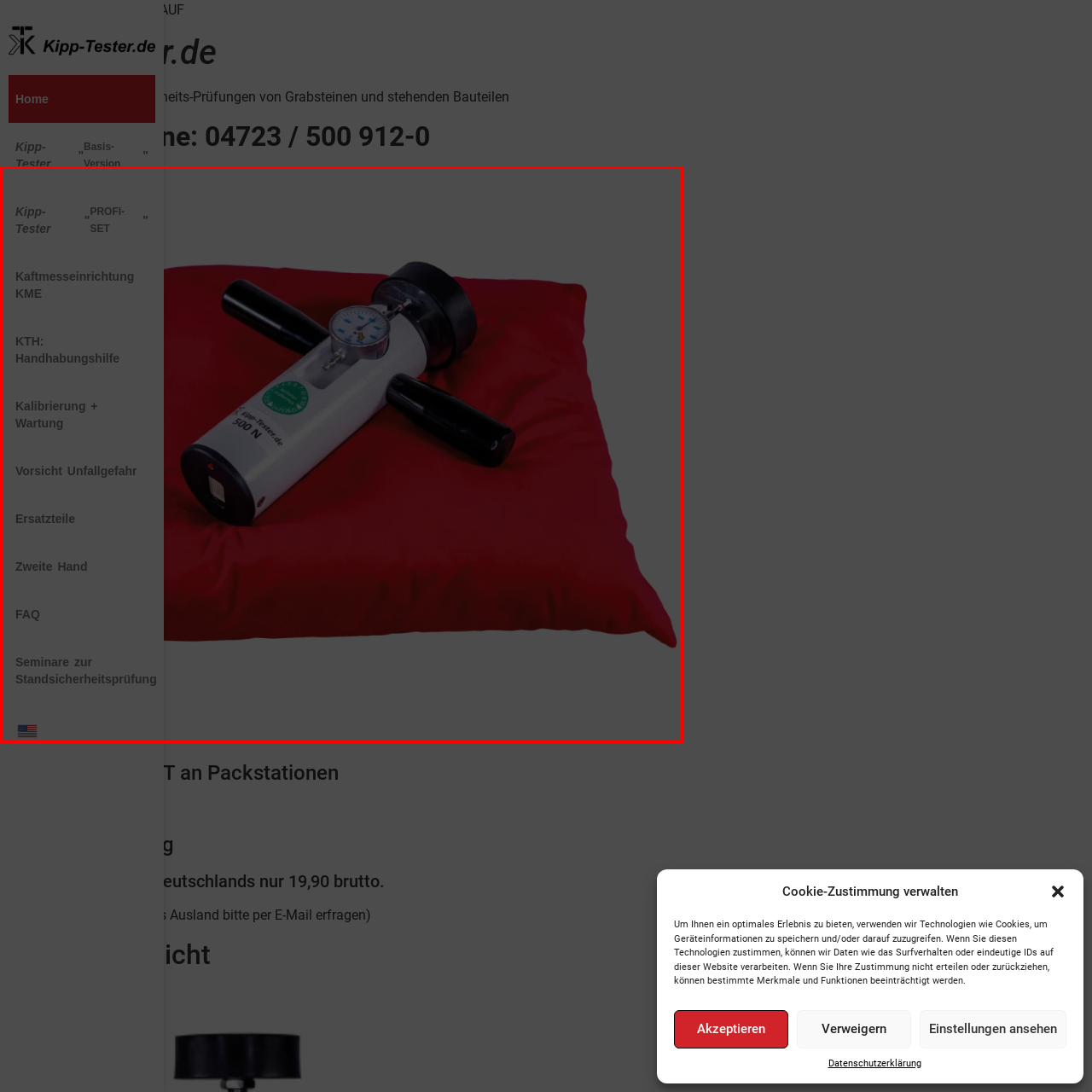Concentrate on the part of the image bordered in red, What is the purpose of the Kipp-Tester? Answer concisely with a word or phrase.

Testing grave stone stability